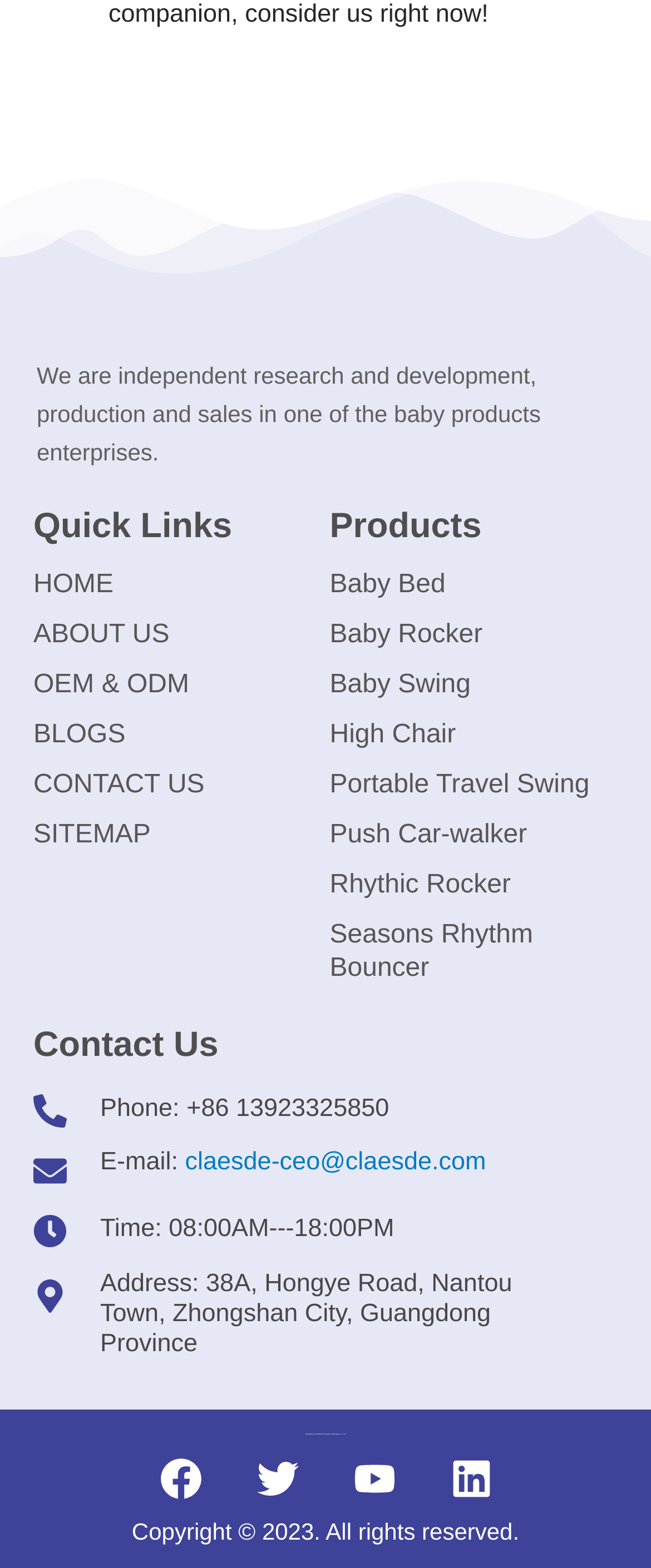Please study the image and answer the question comprehensively:
What are the company's working hours?

The company's working hours are from 08:00AM to 18:00PM, as stated in the 'Contact Us' section of the webpage.